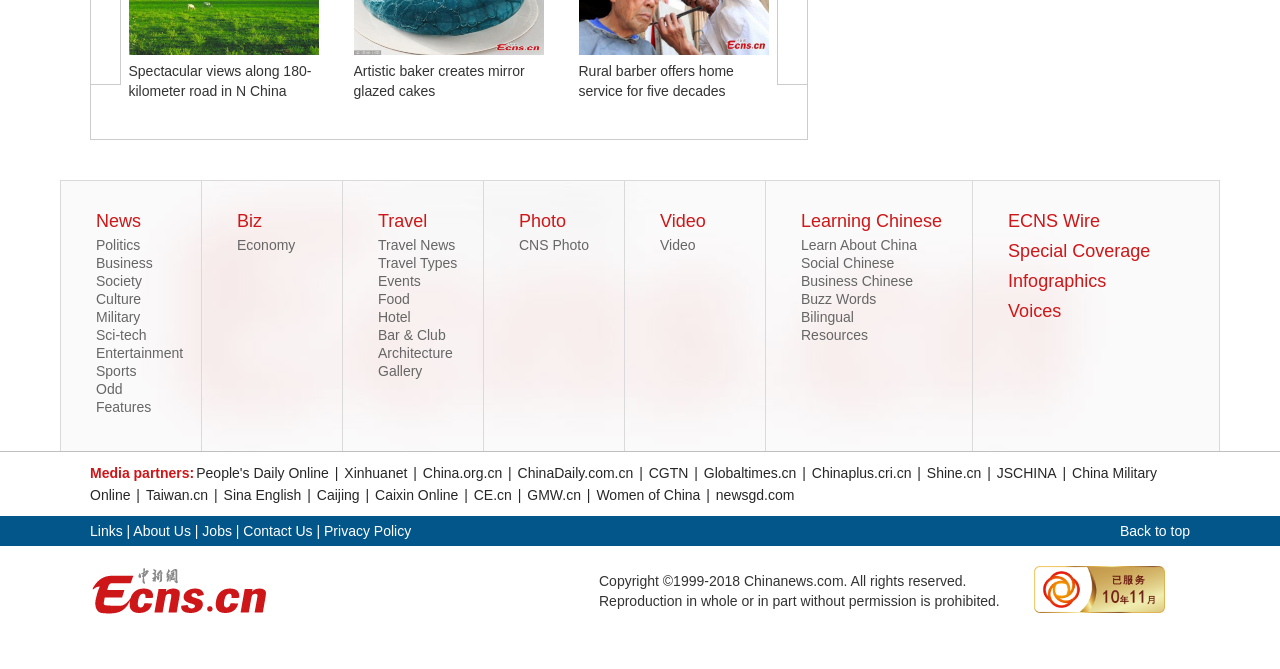Please locate the bounding box coordinates of the element that should be clicked to achieve the given instruction: "Explore 'Travel News'".

[0.295, 0.354, 0.356, 0.378]